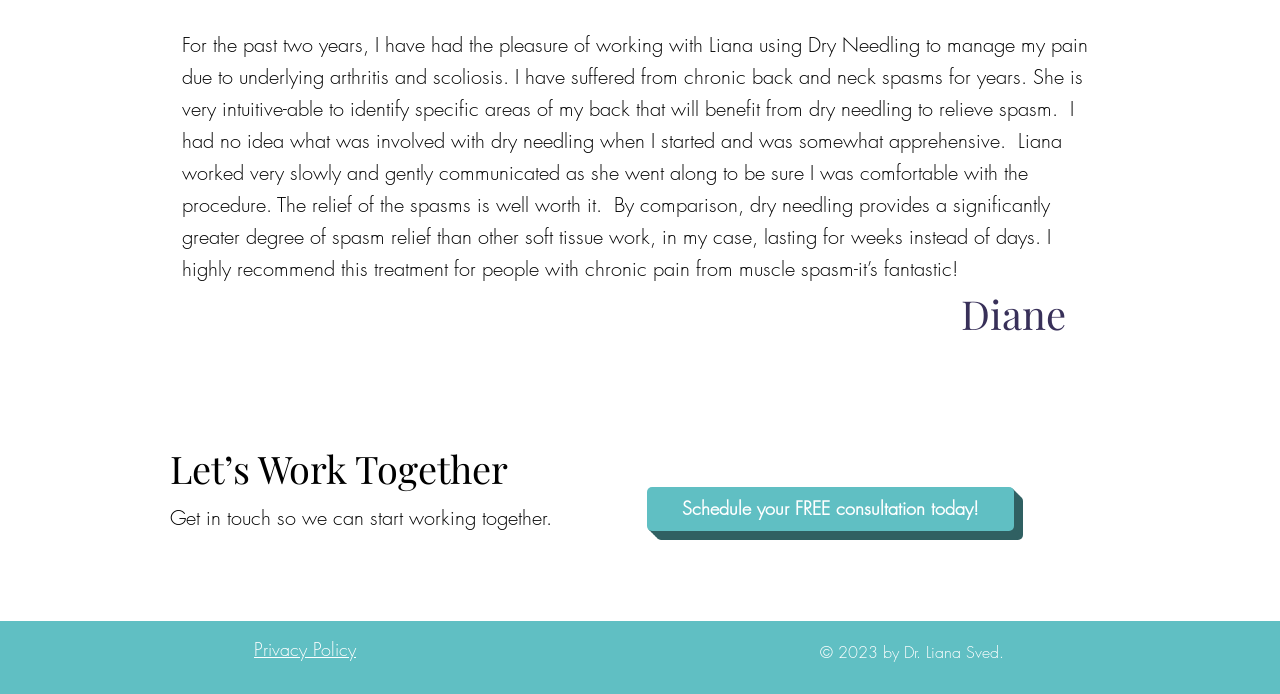What is the name of the person who wrote the testimonial?
Respond with a short answer, either a single word or a phrase, based on the image.

Diane